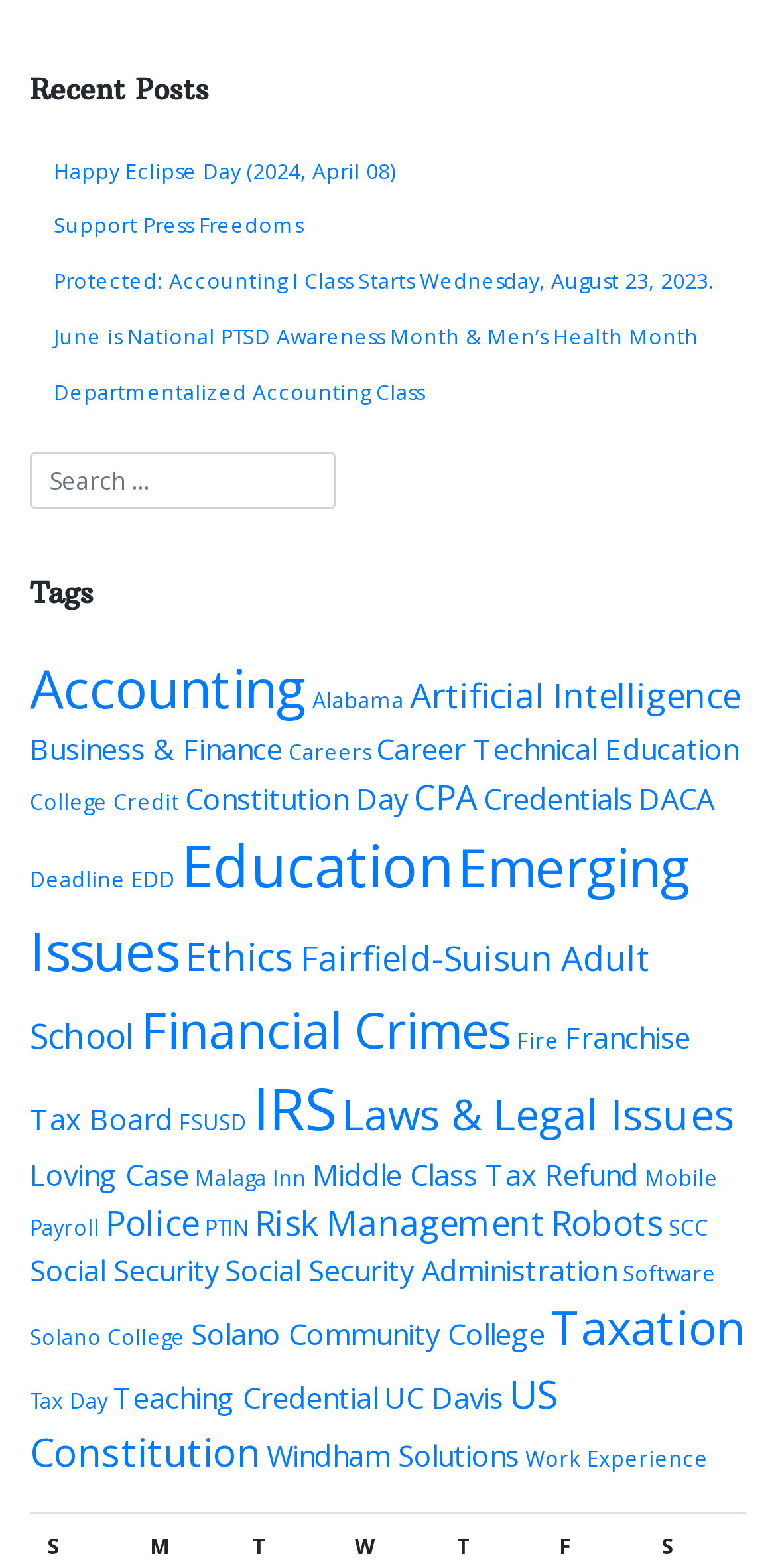Specify the bounding box coordinates (top-left x, top-left y, bottom-right x, bottom-right y) of the UI element in the screenshot that matches this description: MENU

None